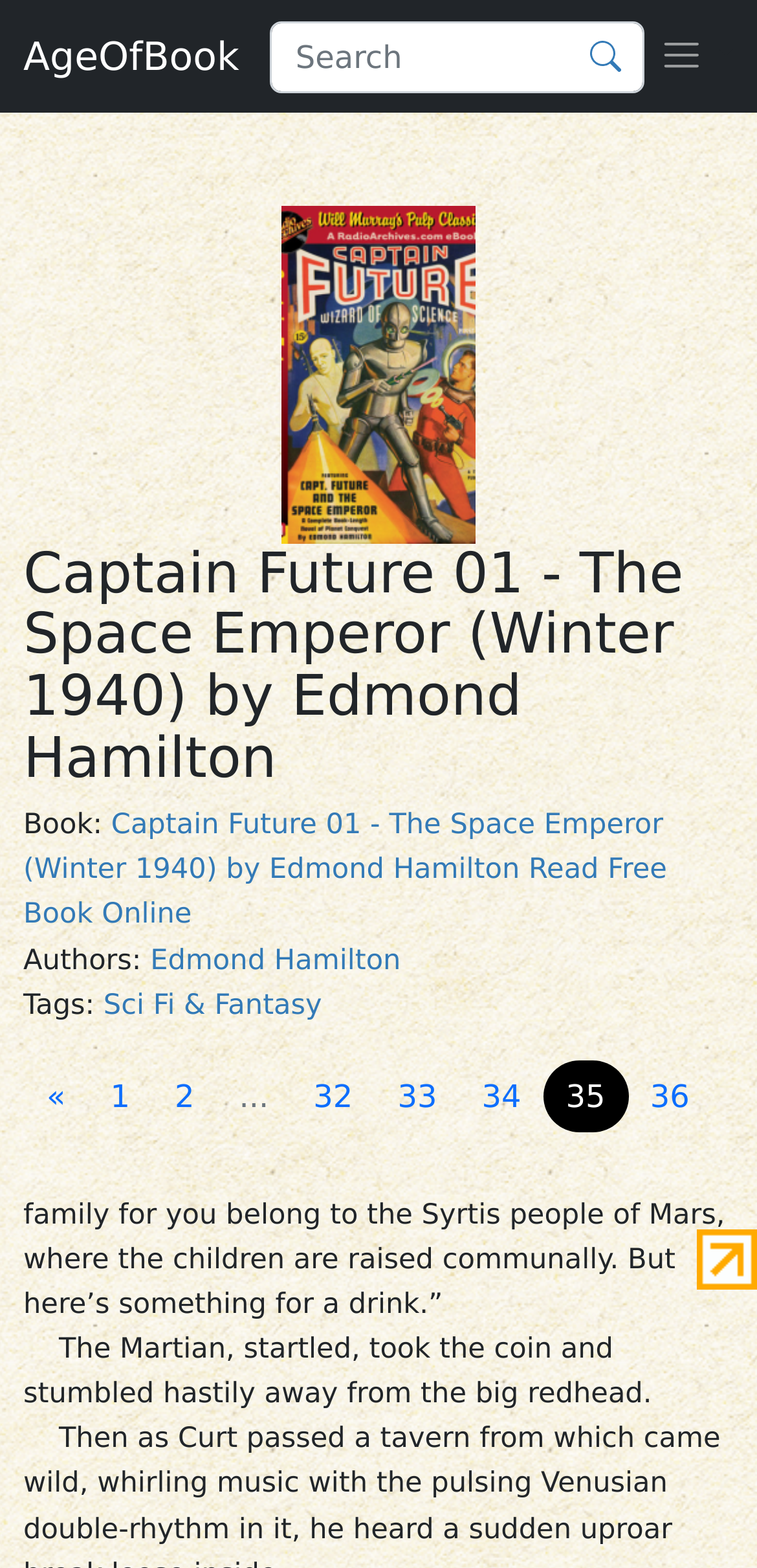What genre is this book?
Please look at the screenshot and answer in one word or a short phrase.

Sci Fi & Fantasy